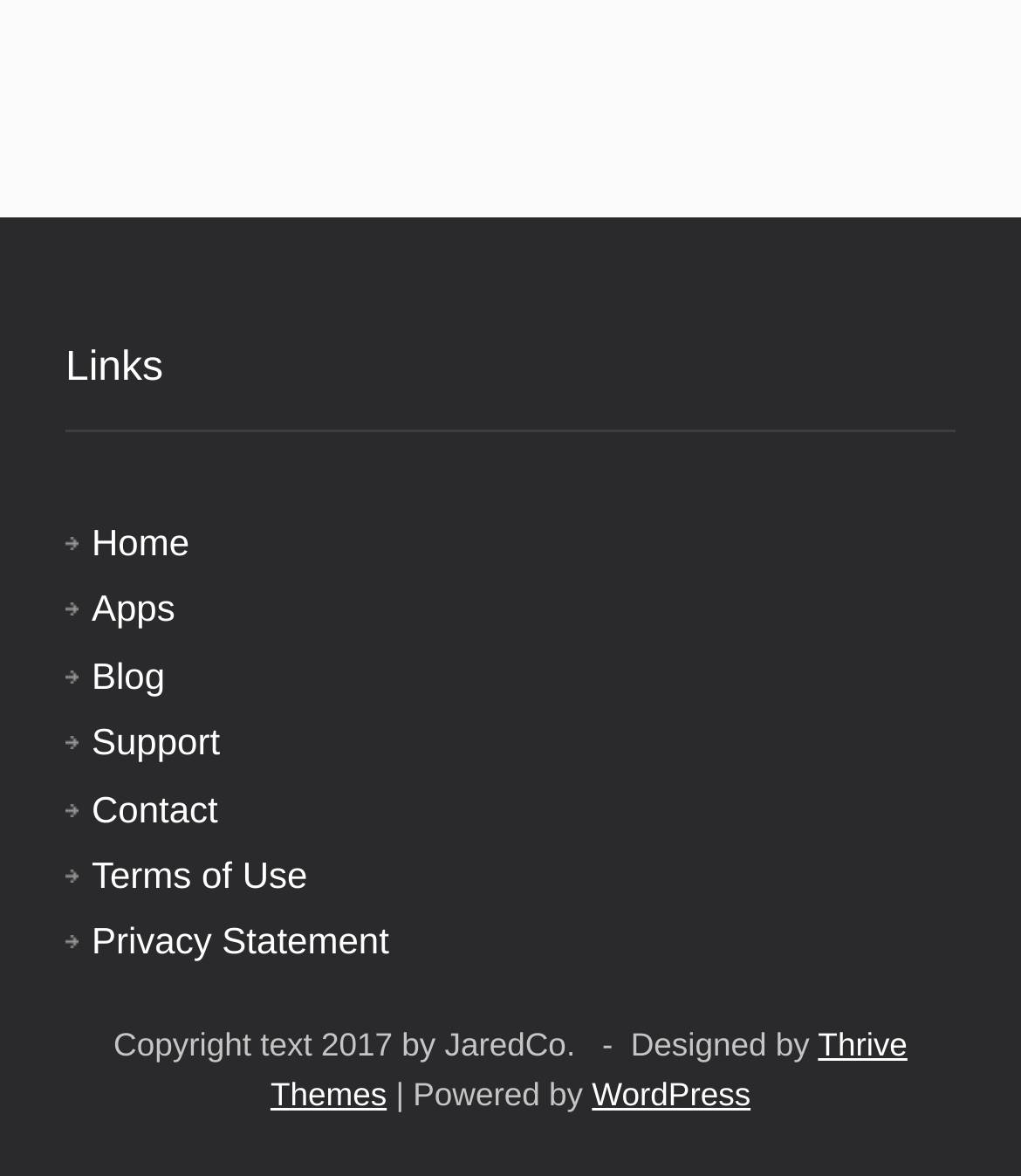Locate the bounding box coordinates of the clickable area needed to fulfill the instruction: "view terms of use".

[0.09, 0.726, 0.301, 0.762]